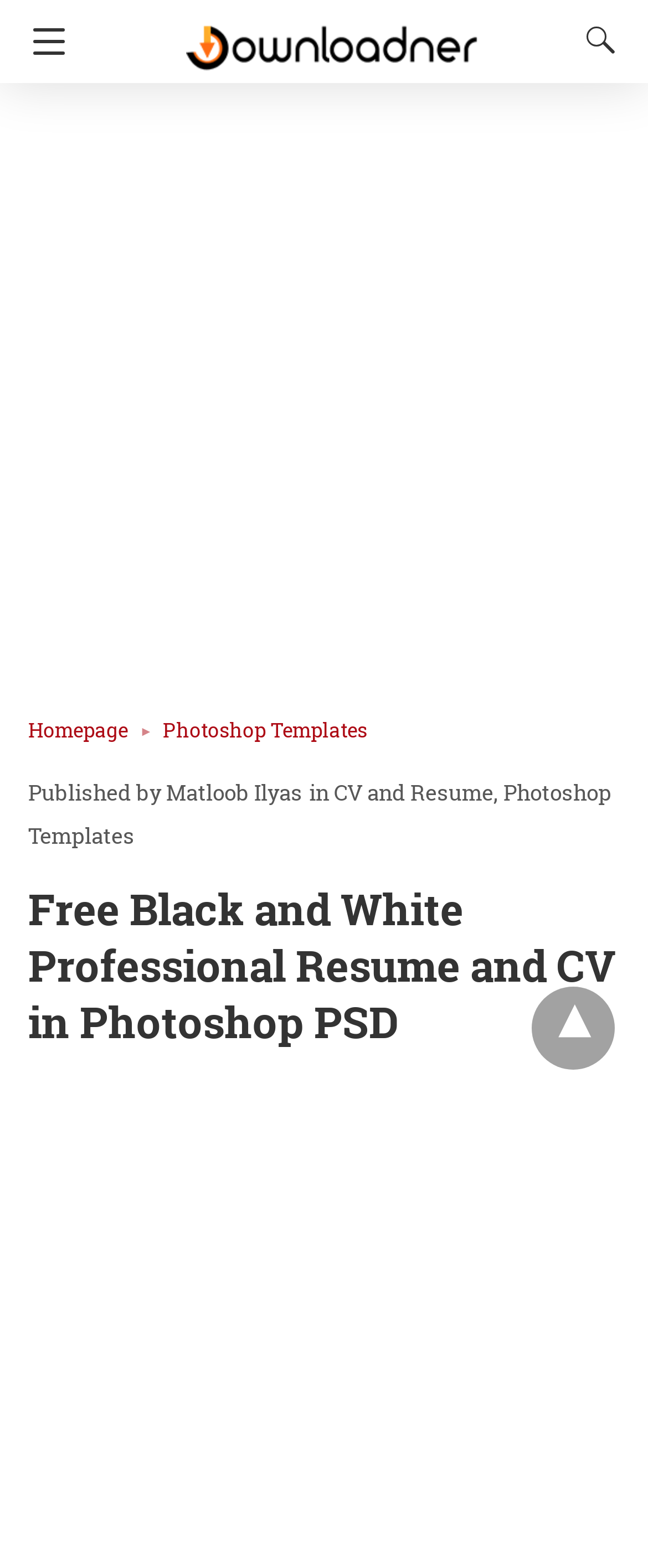Use a single word or phrase to answer the question:
What is the format of the resume templates?

Photoshop PSD